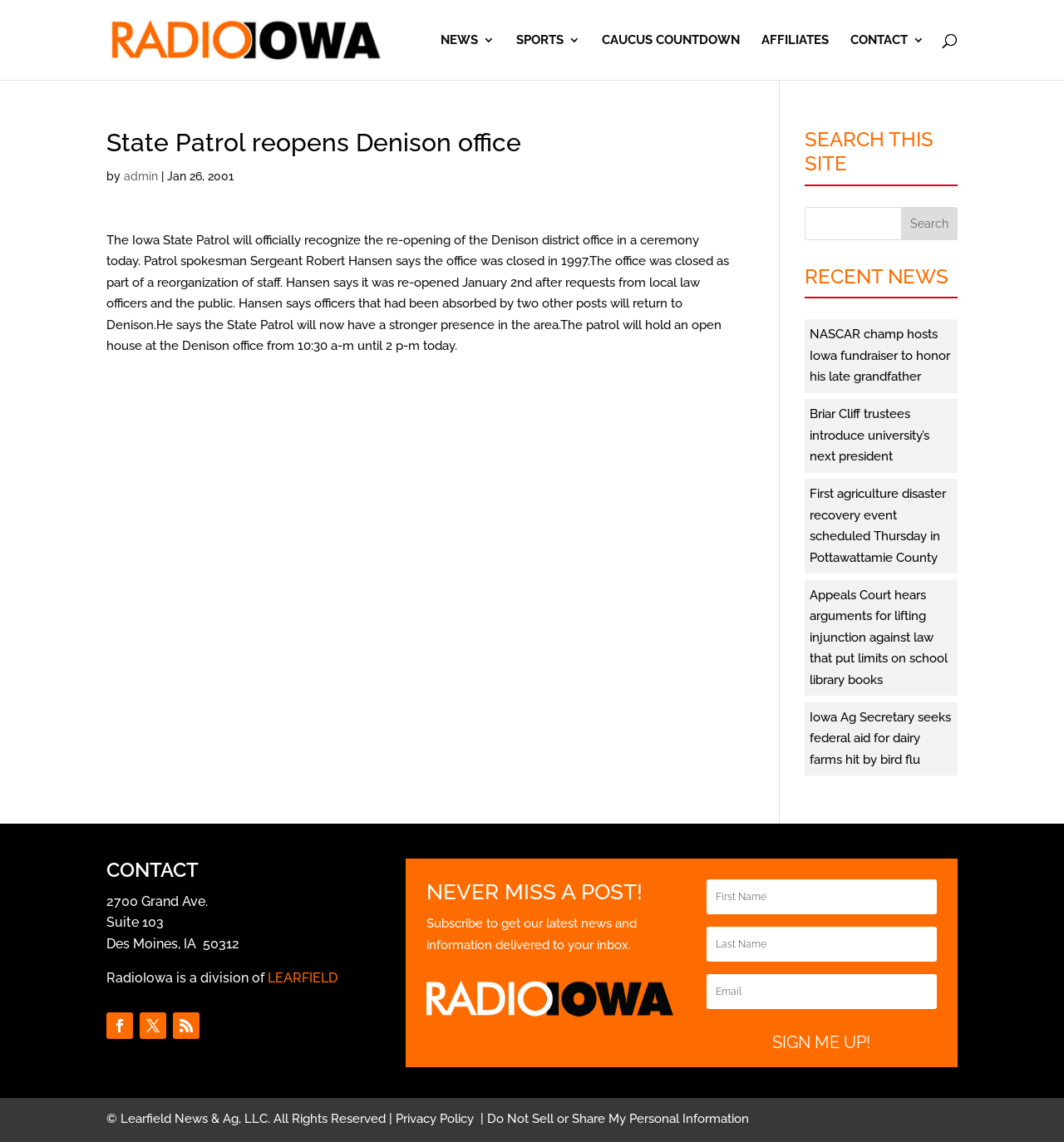Identify the bounding box coordinates for the region of the element that should be clicked to carry out the instruction: "Search for news". The bounding box coordinates should be four float numbers between 0 and 1, i.e., [left, top, right, bottom].

[0.756, 0.181, 0.9, 0.21]